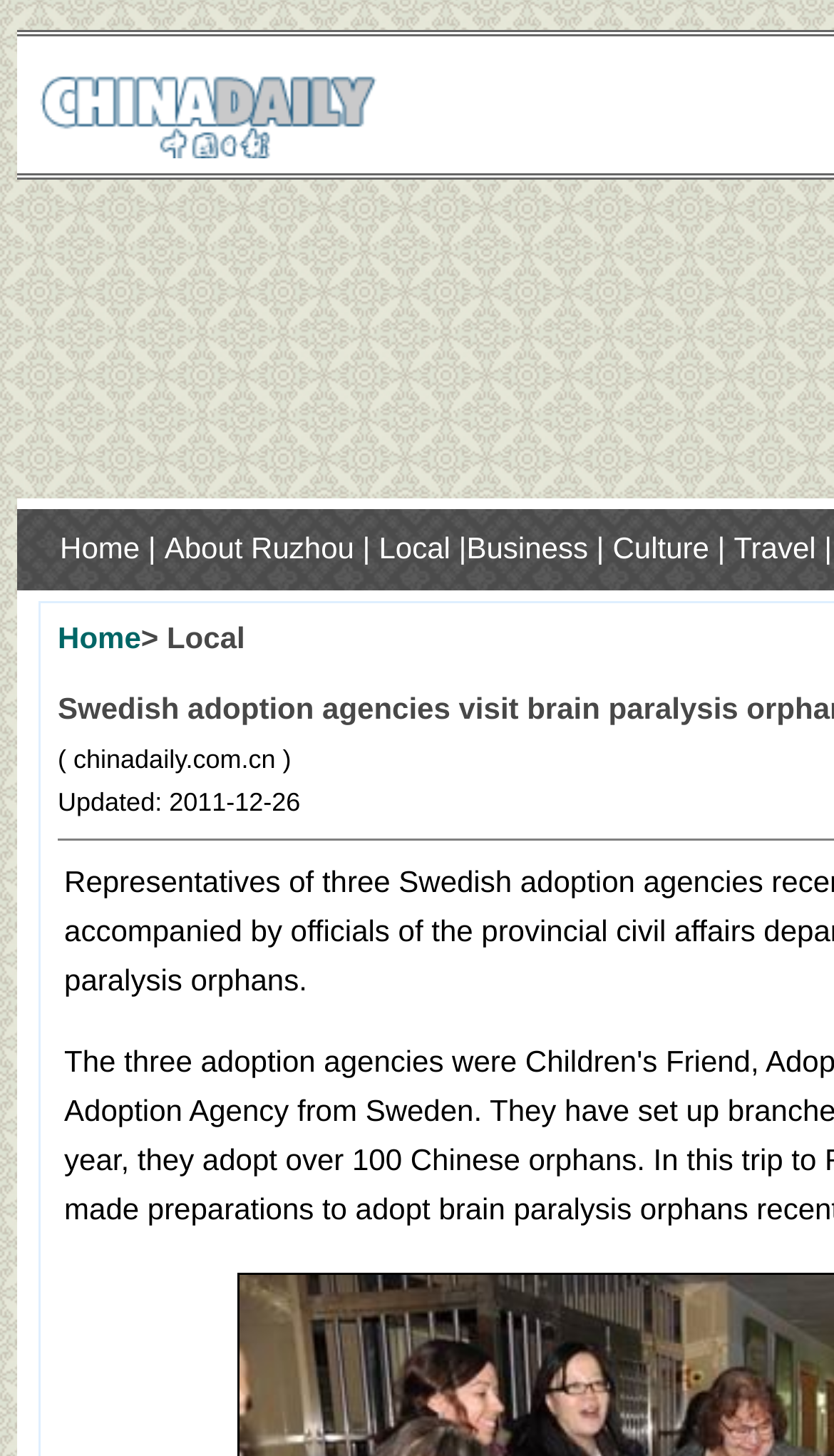Examine the image and give a thorough answer to the following question:
What is the position of the 'Home' link?

According to the bounding box coordinates, the 'Home' link has a y1 value of 0.426, which is greater than the y1 values of the links in the top navigation bar. Therefore, the 'Home' link is positioned below the top navigation bar.